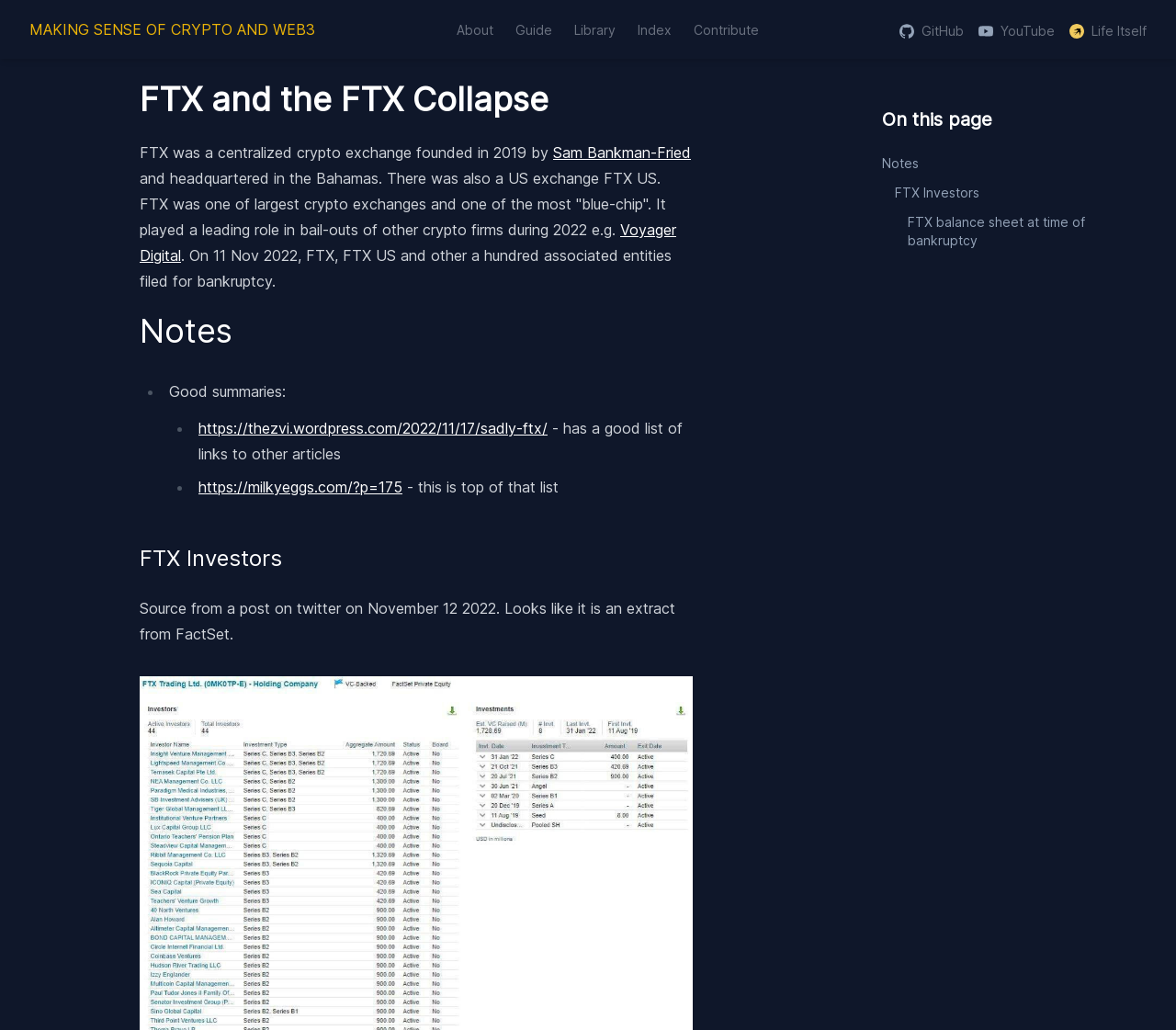Specify the bounding box coordinates of the area that needs to be clicked to achieve the following instruction: "Visit the 'About' page".

[0.385, 0.0, 0.422, 0.057]